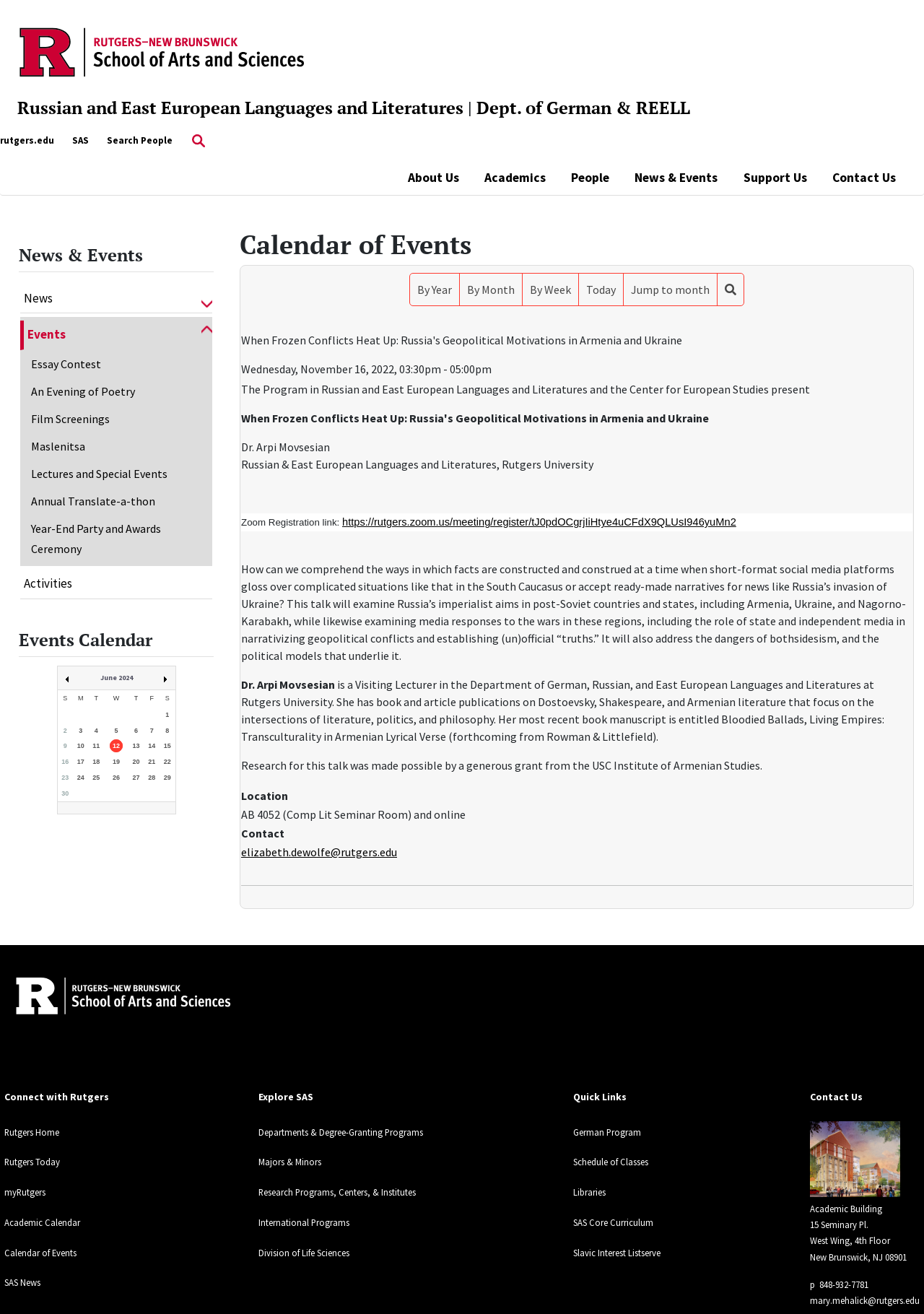Please provide a detailed answer to the question below by examining the image:
What is the current month displayed on the calendar?

I looked at the calendar table and found that the current month is displayed as 'June 2024', which is located in the middle of the calendar.